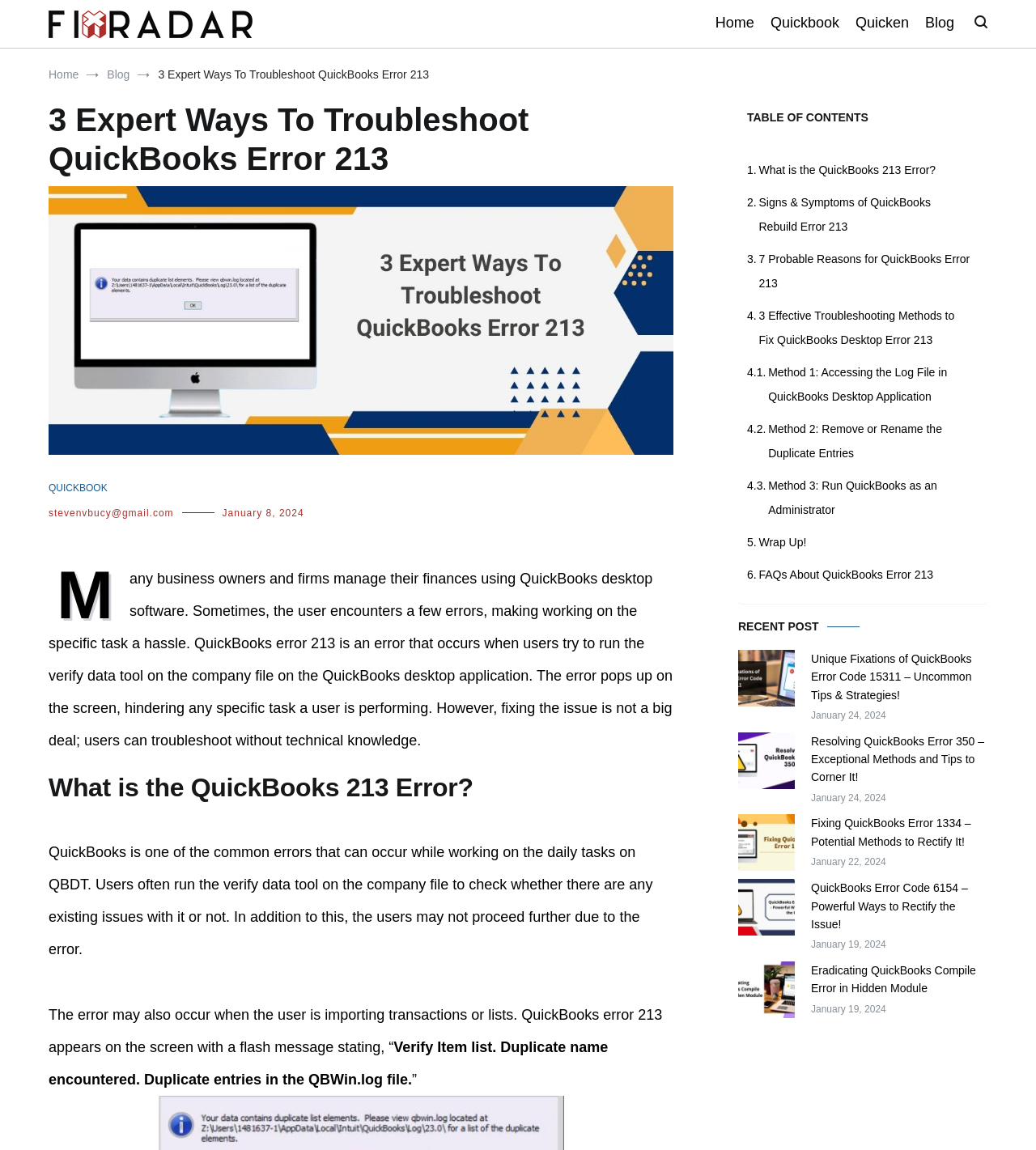Please provide the bounding box coordinates in the format (top-left x, top-left y, bottom-right x, bottom-right y). Remember, all values are floating point numbers between 0 and 1. What is the bounding box coordinate of the region described as: Top 10

None